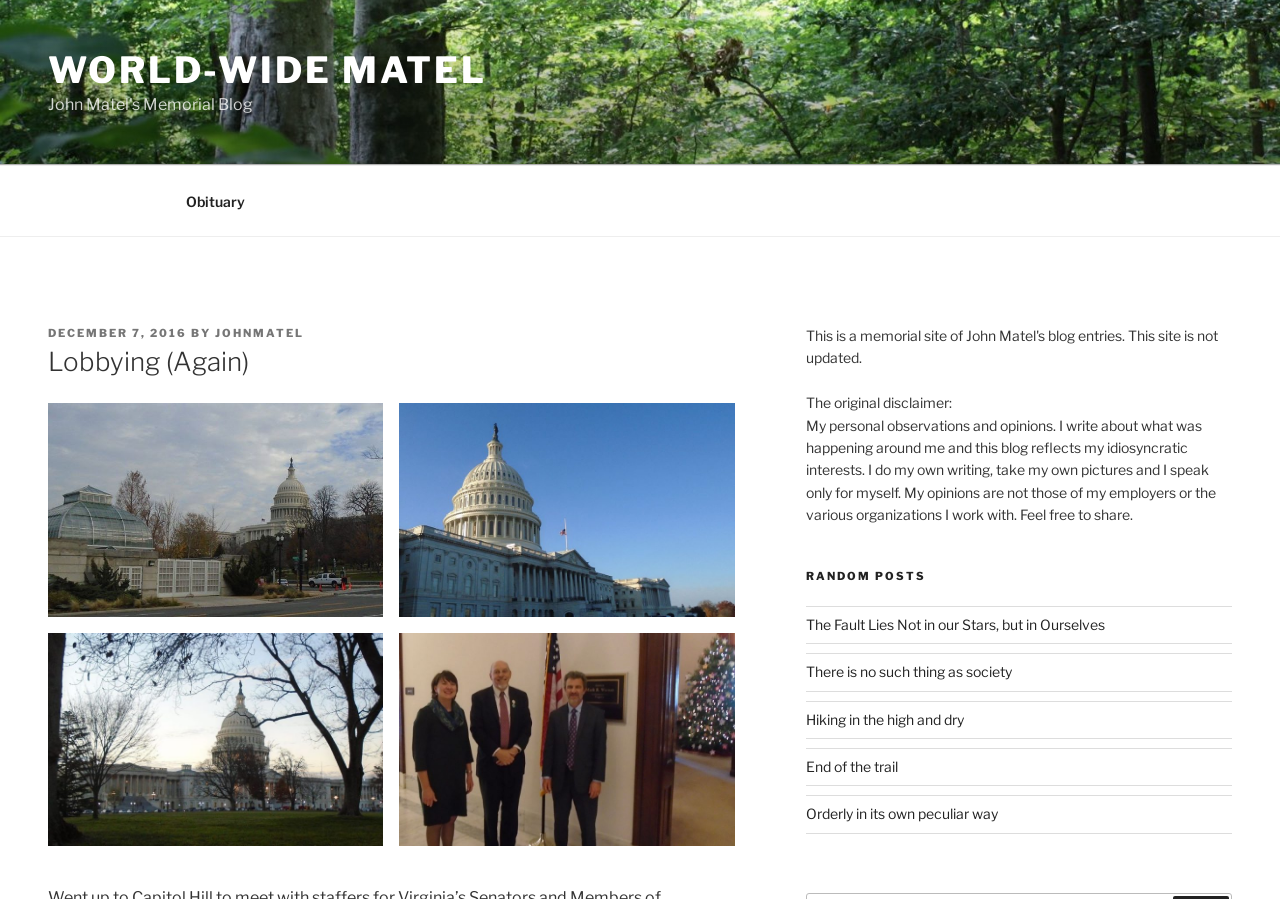What is the name of the blogger?
Look at the image and provide a short answer using one word or a phrase.

JOHNMATEL